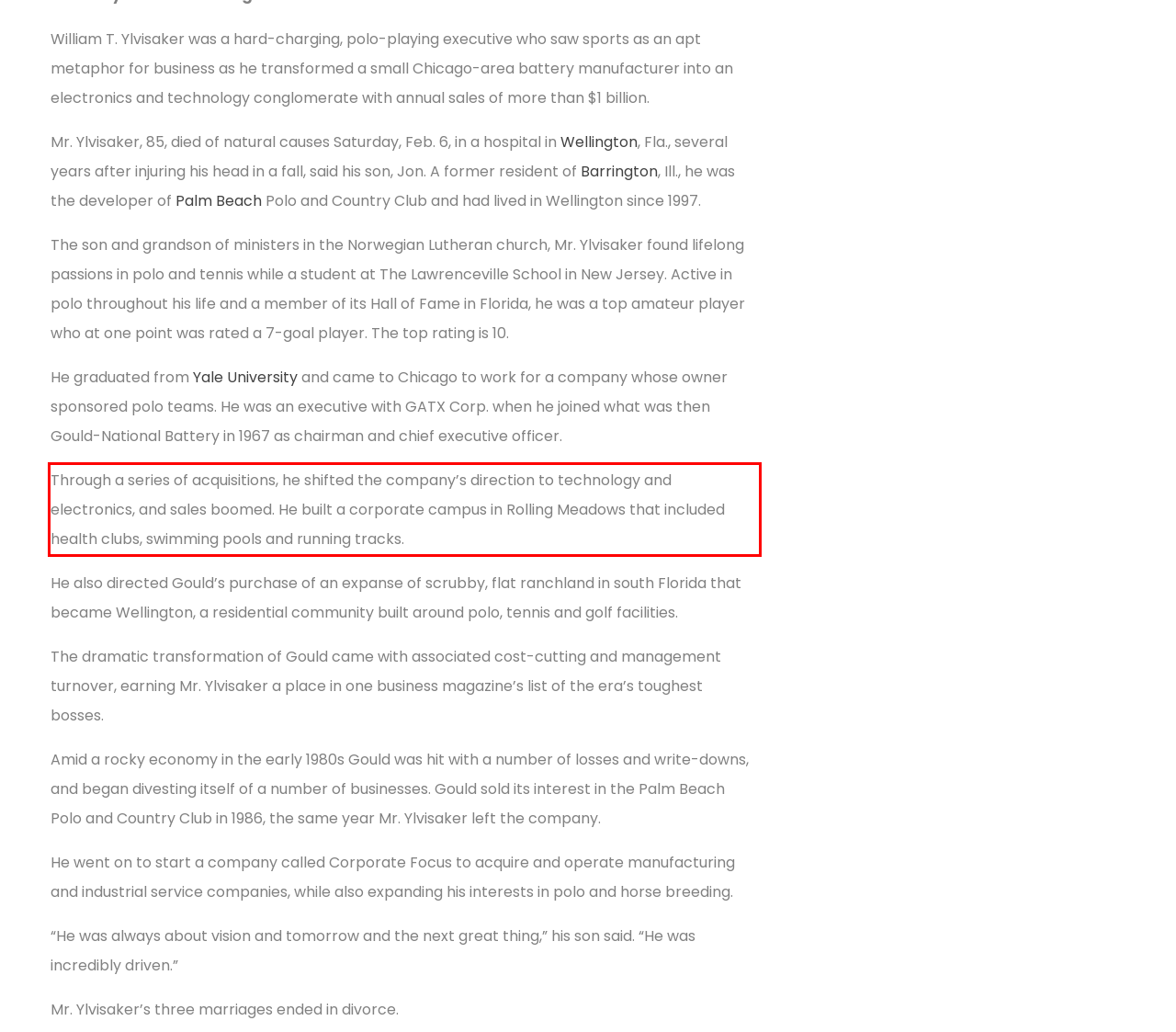Please identify and extract the text from the UI element that is surrounded by a red bounding box in the provided webpage screenshot.

Through a series of acquisitions, he shifted the company’s direction to technology and electronics, and sales boomed. He built a corporate campus in Rolling Meadows that included health clubs, swimming pools and running tracks.